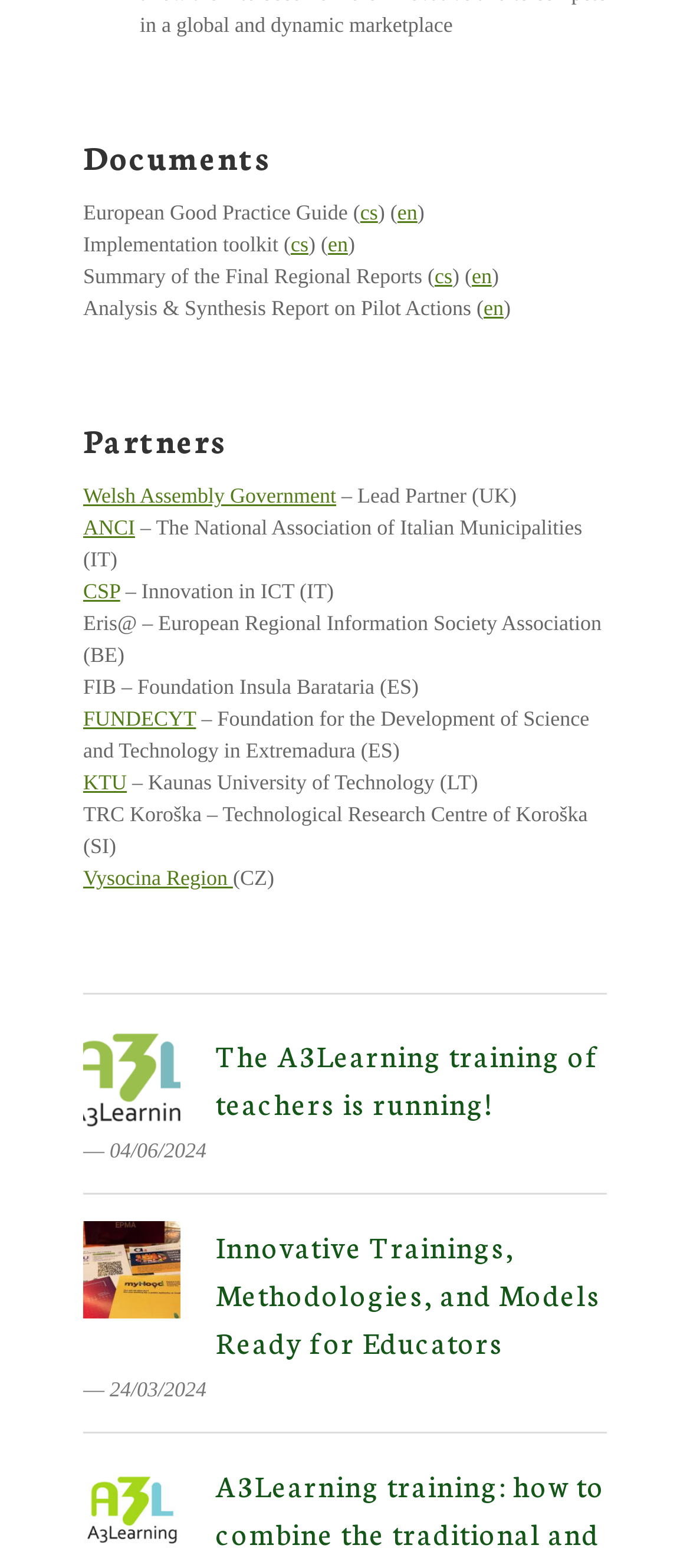Locate the bounding box of the user interface element based on this description: "Welsh Assembly Government".

[0.121, 0.308, 0.487, 0.324]